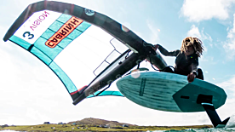What is the effect of sunlight on the water?
Refer to the image and provide a thorough answer to the question.

The sunlight glimmers on the water, enhancing the thrill of the sport, and creating a sense of excitement and dynamism in the image, which is essential in capturing the exhilarating experience of kitesurfing.